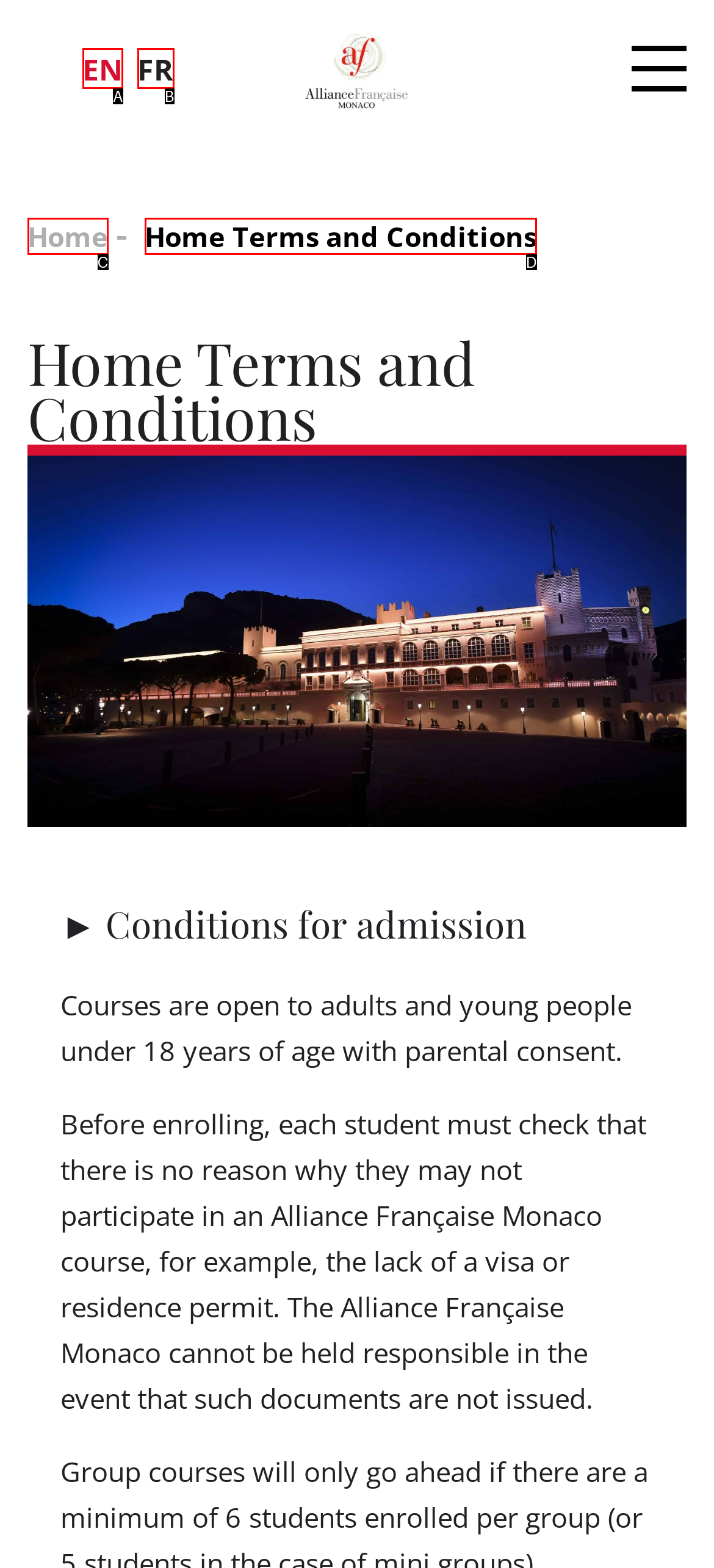Match the following description to the correct HTML element: en Indicate your choice by providing the letter.

A